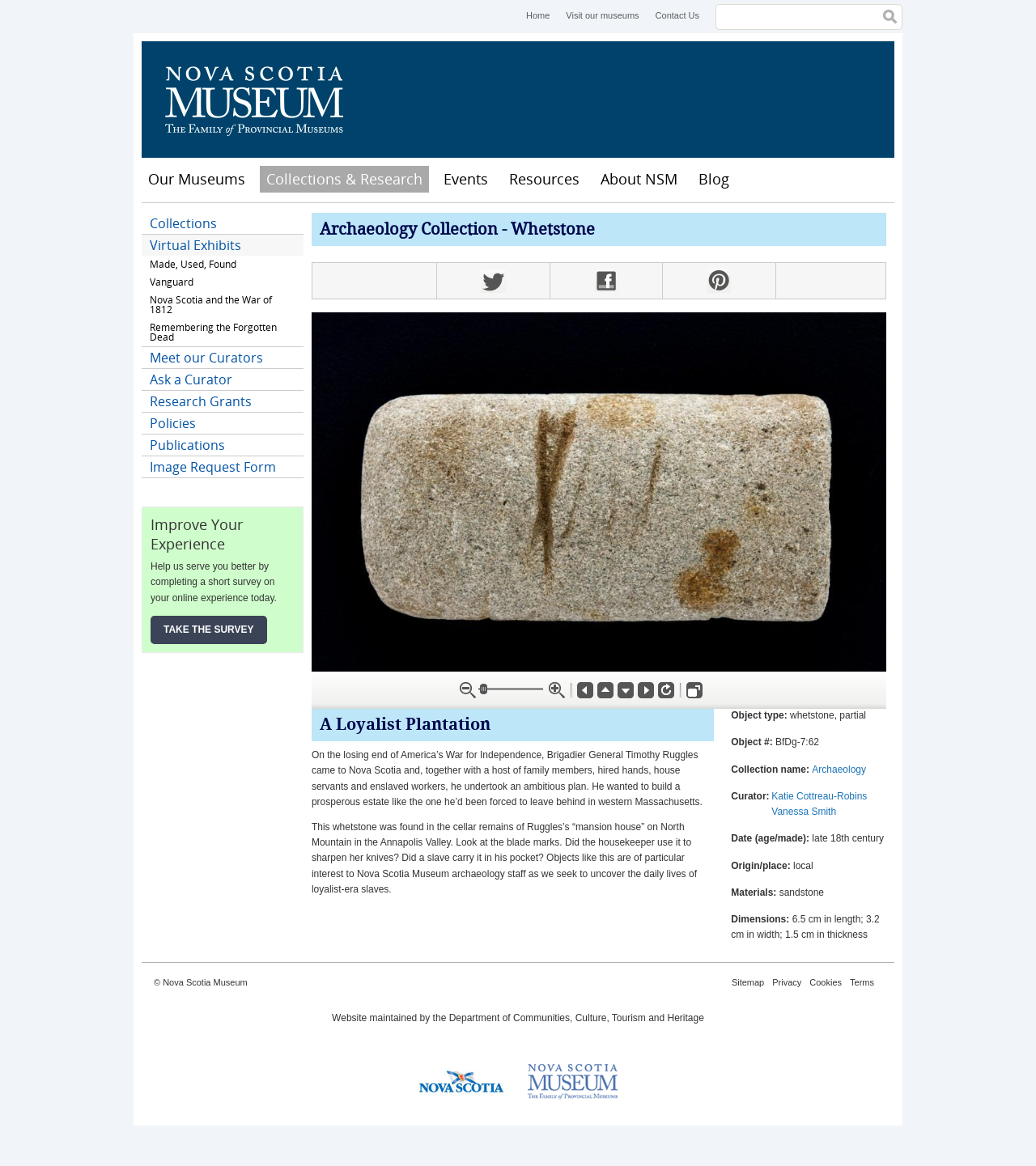Extract the top-level heading from the webpage and provide its text.

Archaeology Collection - Whetstone